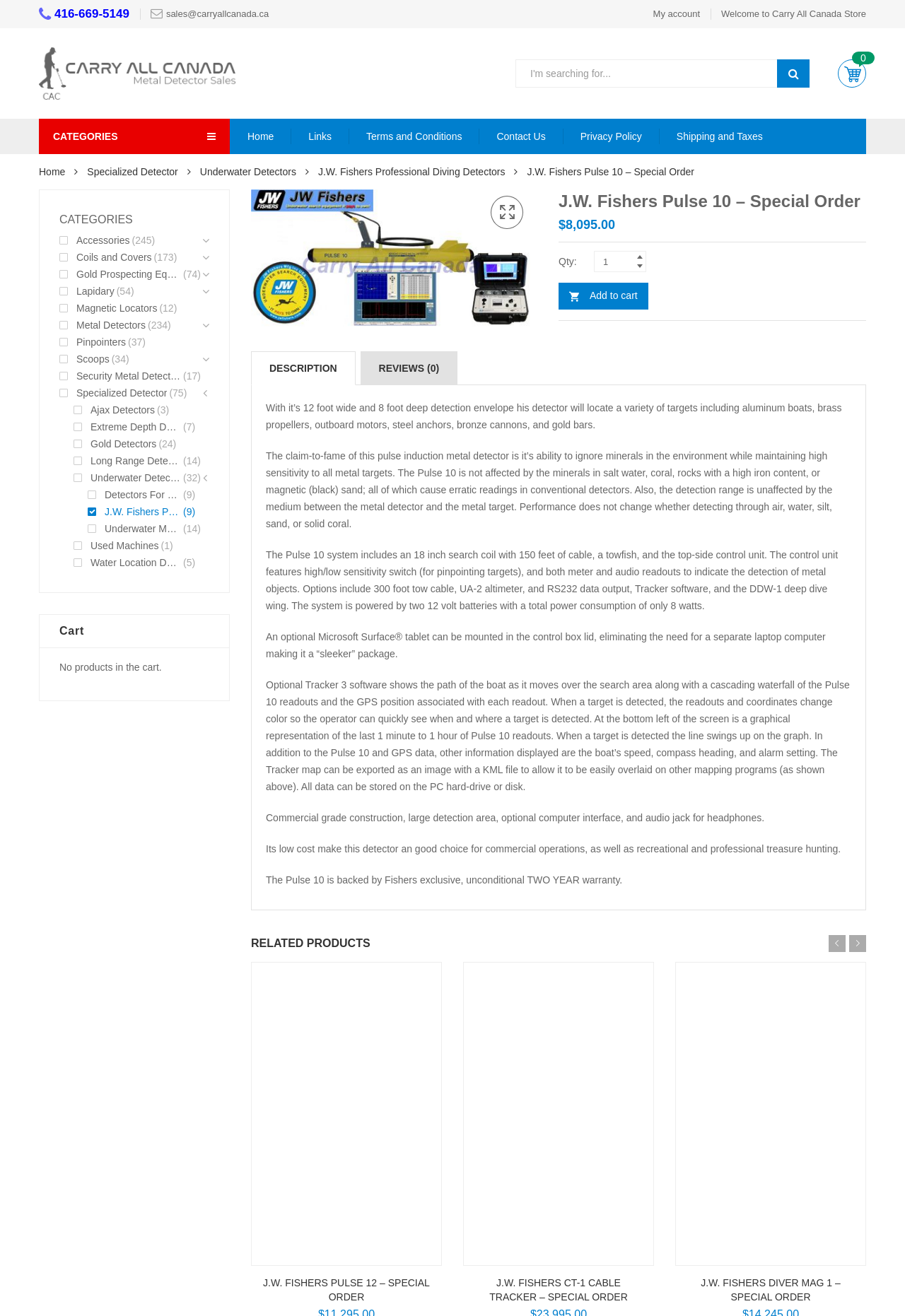Indicate the bounding box coordinates of the clickable region to achieve the following instruction: "search for something."

[0.57, 0.045, 0.895, 0.067]